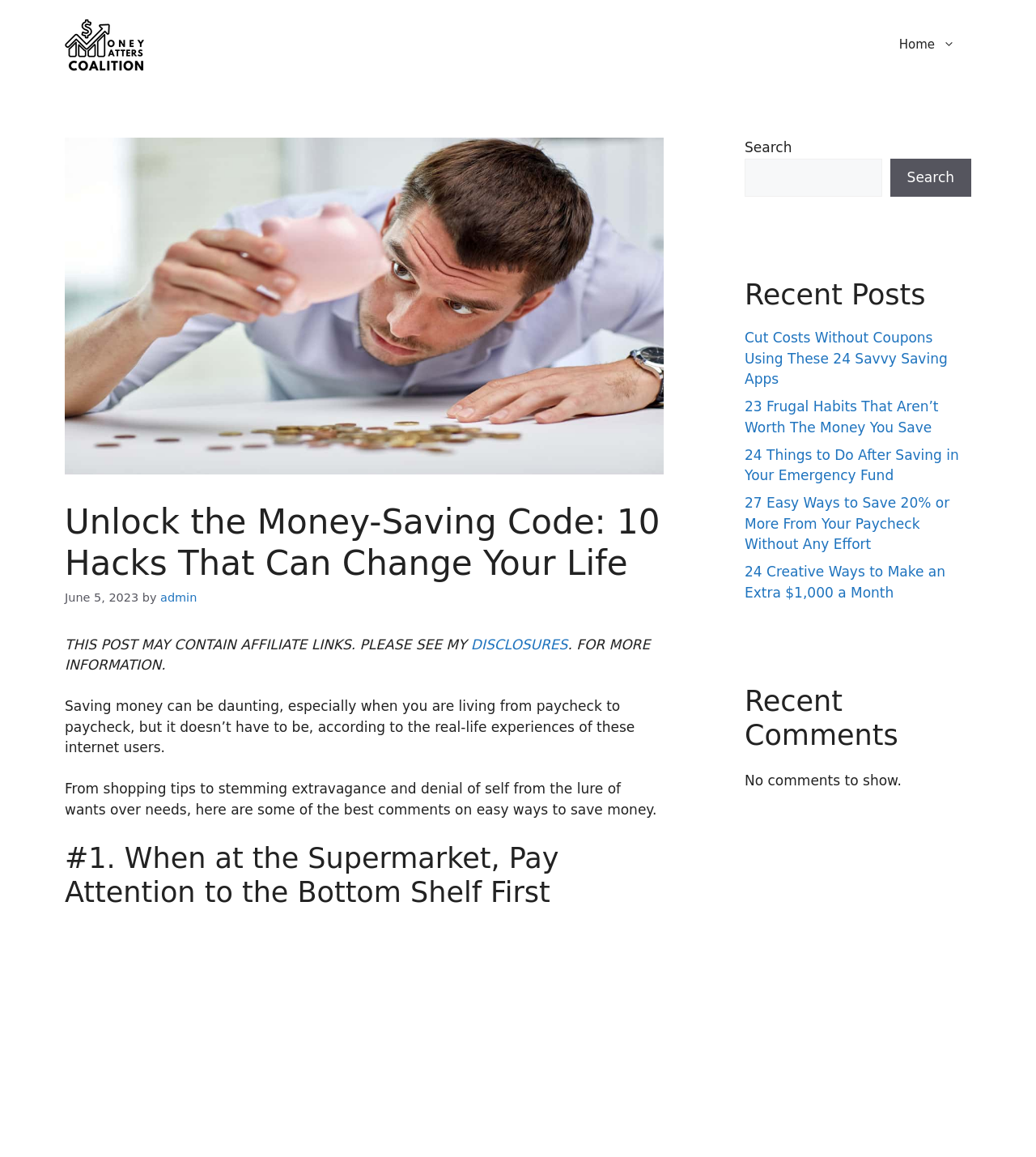Use a single word or phrase to answer the question: What is the author of the current article?

admin